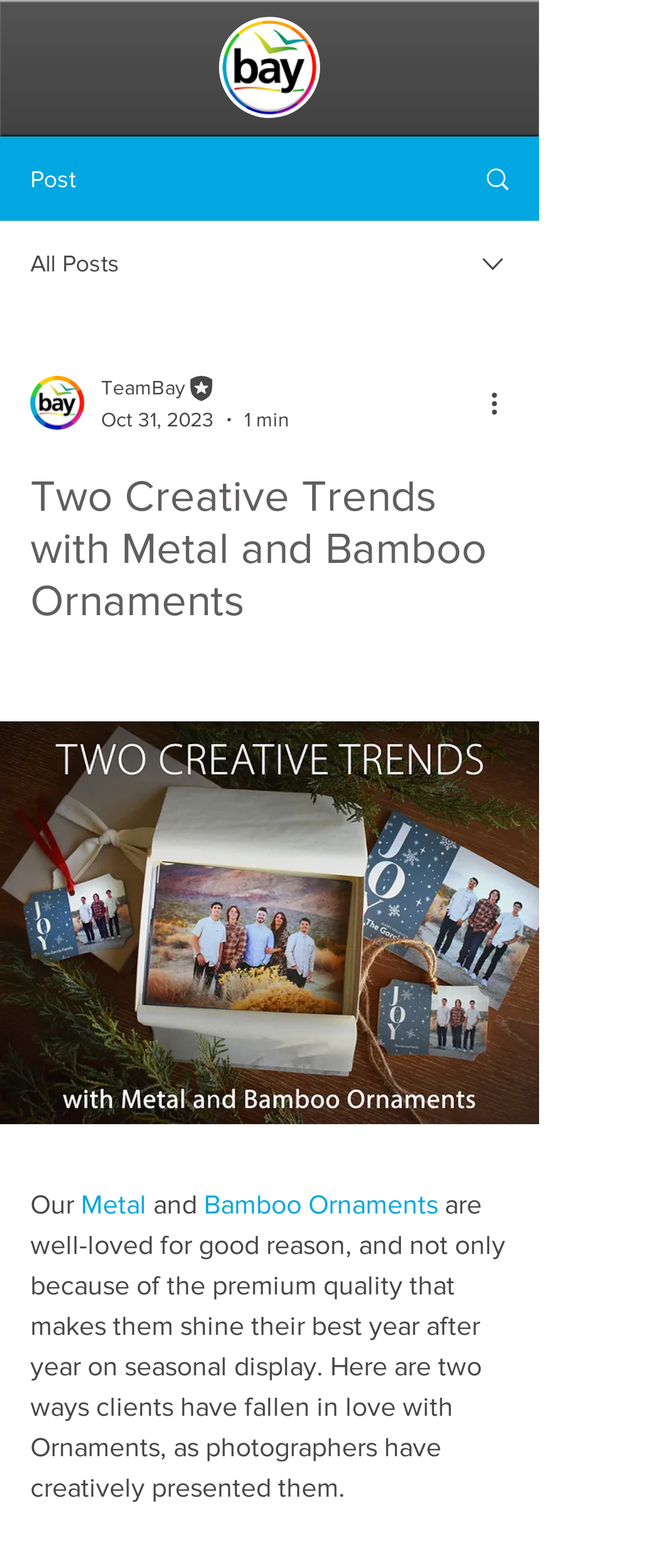What is the date of the article?
Please use the image to deliver a detailed and complete answer.

The date of the article is Oct 31, 2023, which is mentioned in the text 'Oct 31, 2023' located below the writer's picture.